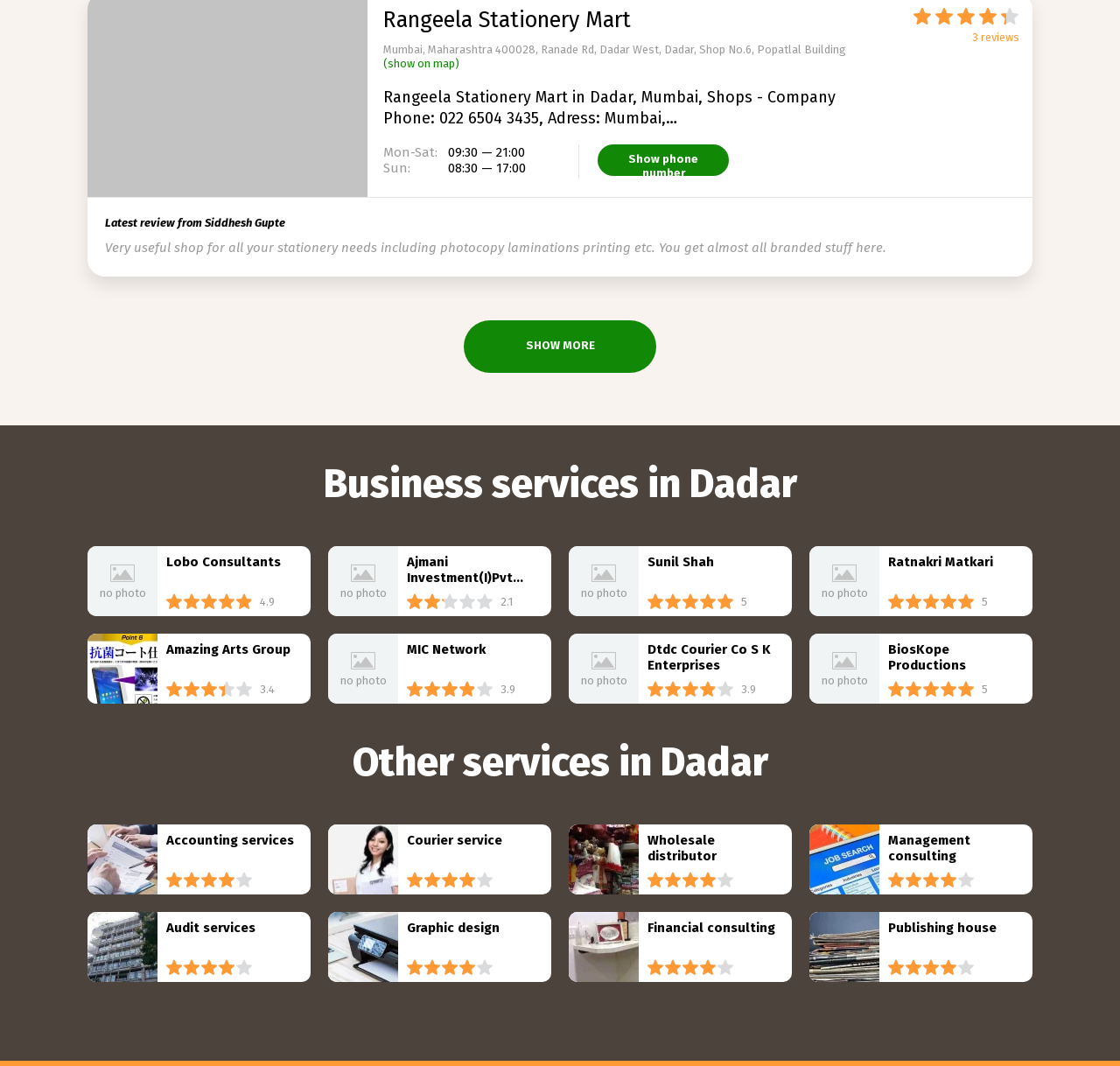What are the business hours of Rangeela Stationery Mart?
Please provide a single word or phrase as the answer based on the screenshot.

Mon-Sat: 09:30 — 21:00, Sun: 08:30 — 17:00